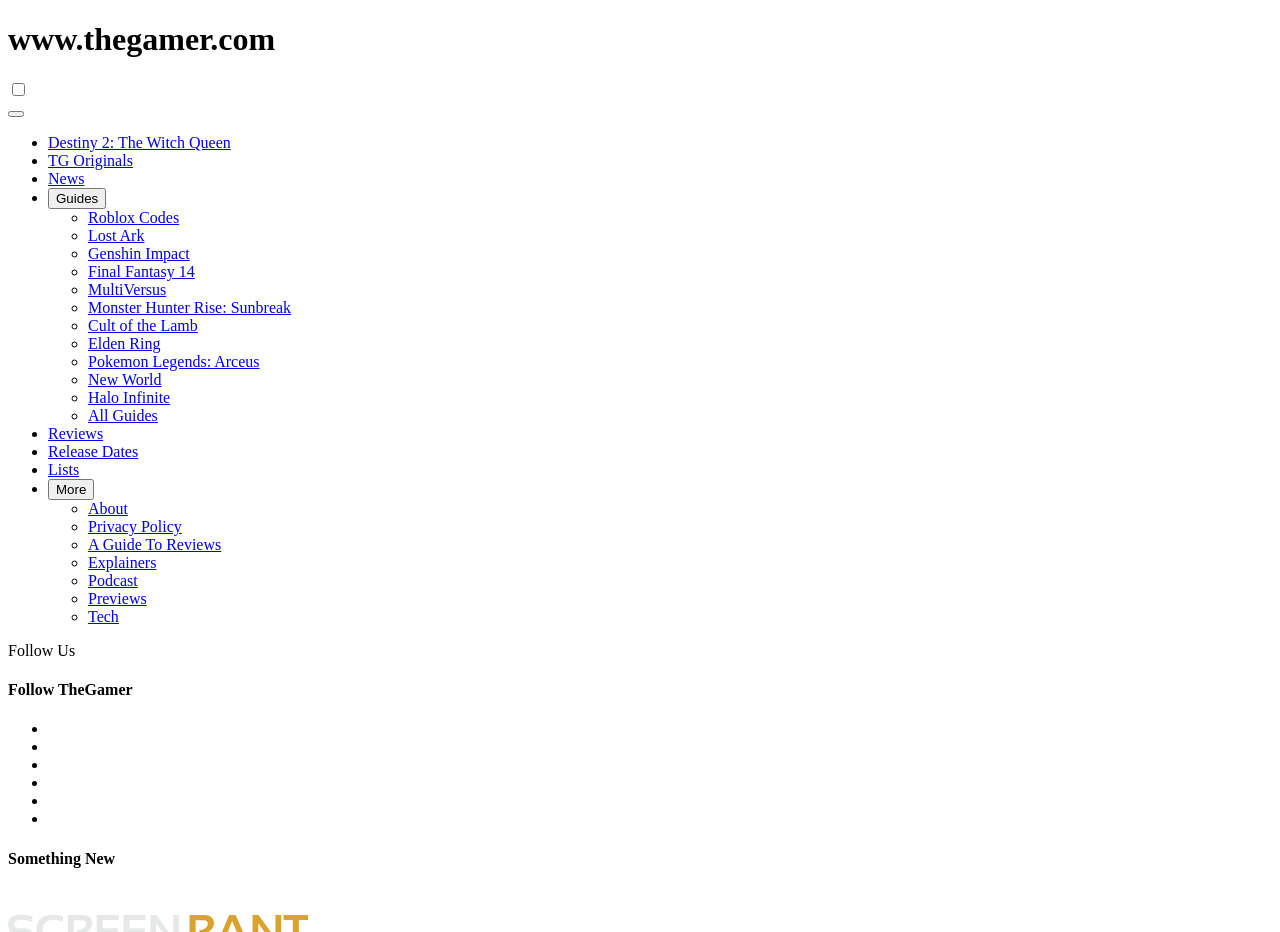What is the topic of the article?
Answer with a single word or phrase by referring to the visual content.

Herbs in New World